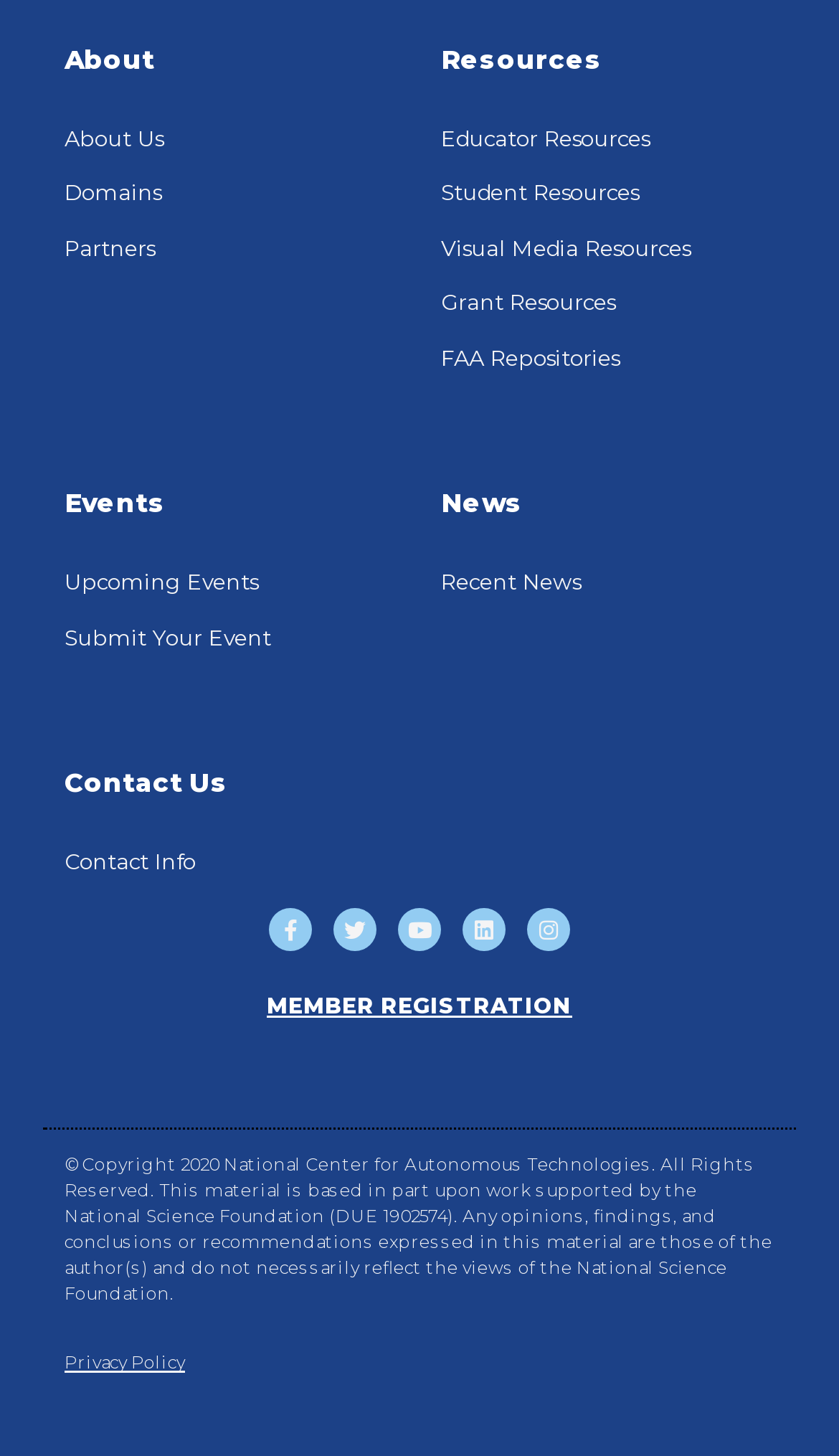How many main sections are present on the webpage?
Examine the image and give a concise answer in one word or a short phrase.

4